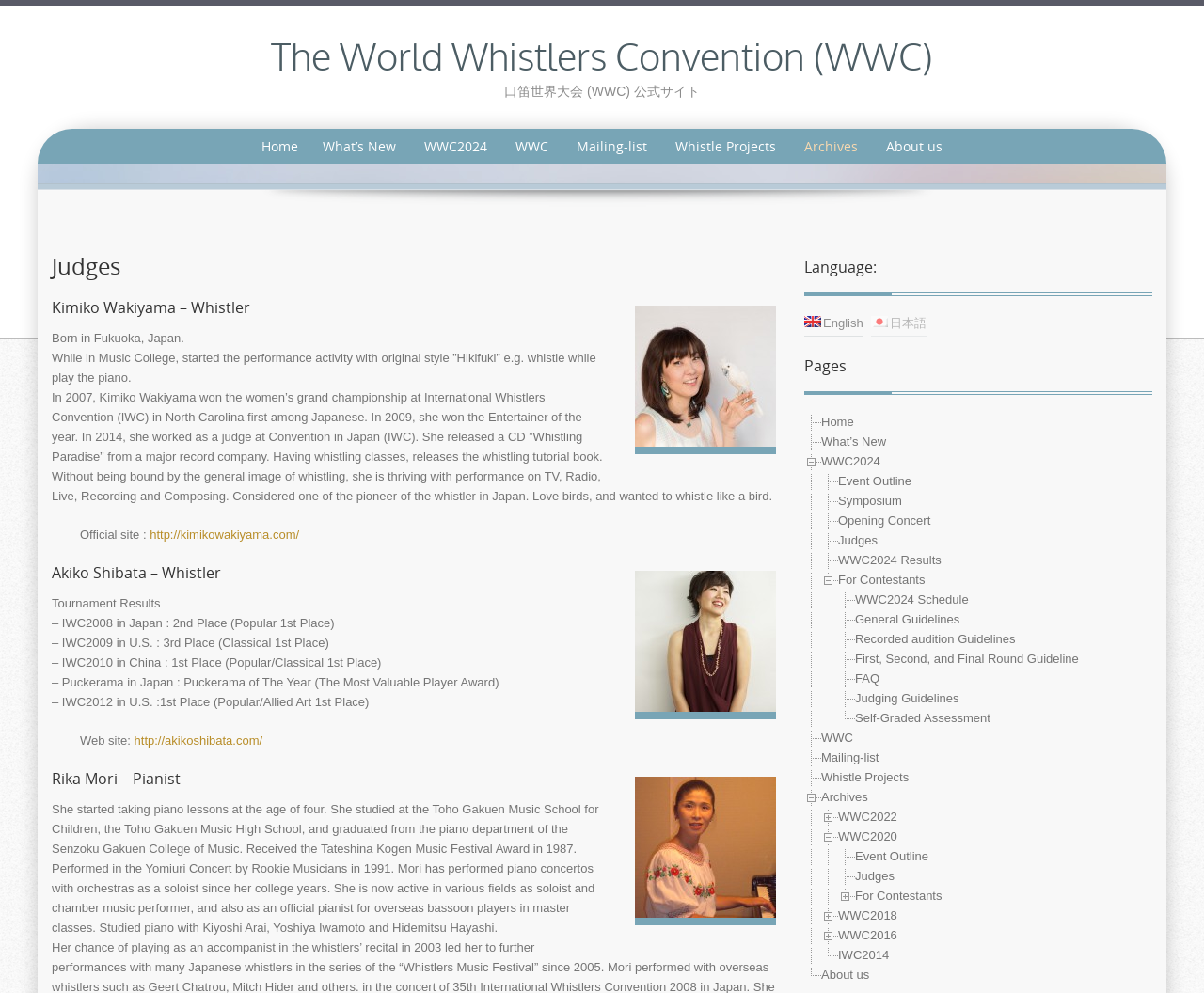Determine the bounding box for the described HTML element: "Recorded audition Guidelines". Ensure the coordinates are four float numbers between 0 and 1 in the format [left, top, right, bottom].

[0.71, 0.636, 0.843, 0.651]